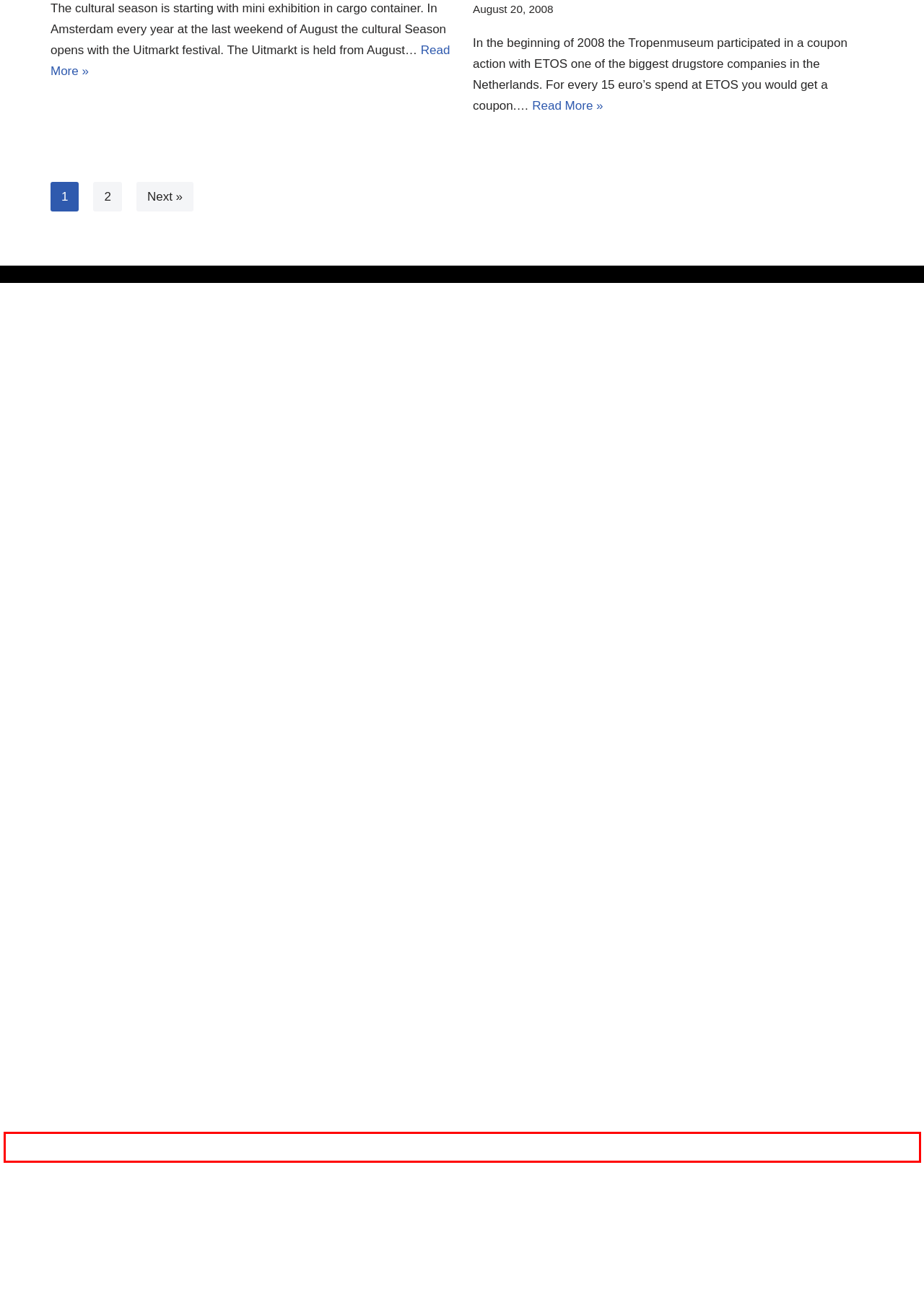Using the provided webpage screenshot, identify and read the text within the red rectangle bounding box.

A colleague of mine once told me that, at school, his children had to pretend they were running a museum. The end result of their assignment was….regulatory signs with things that were not allowed. I… Read More »Smoking not allowed!!